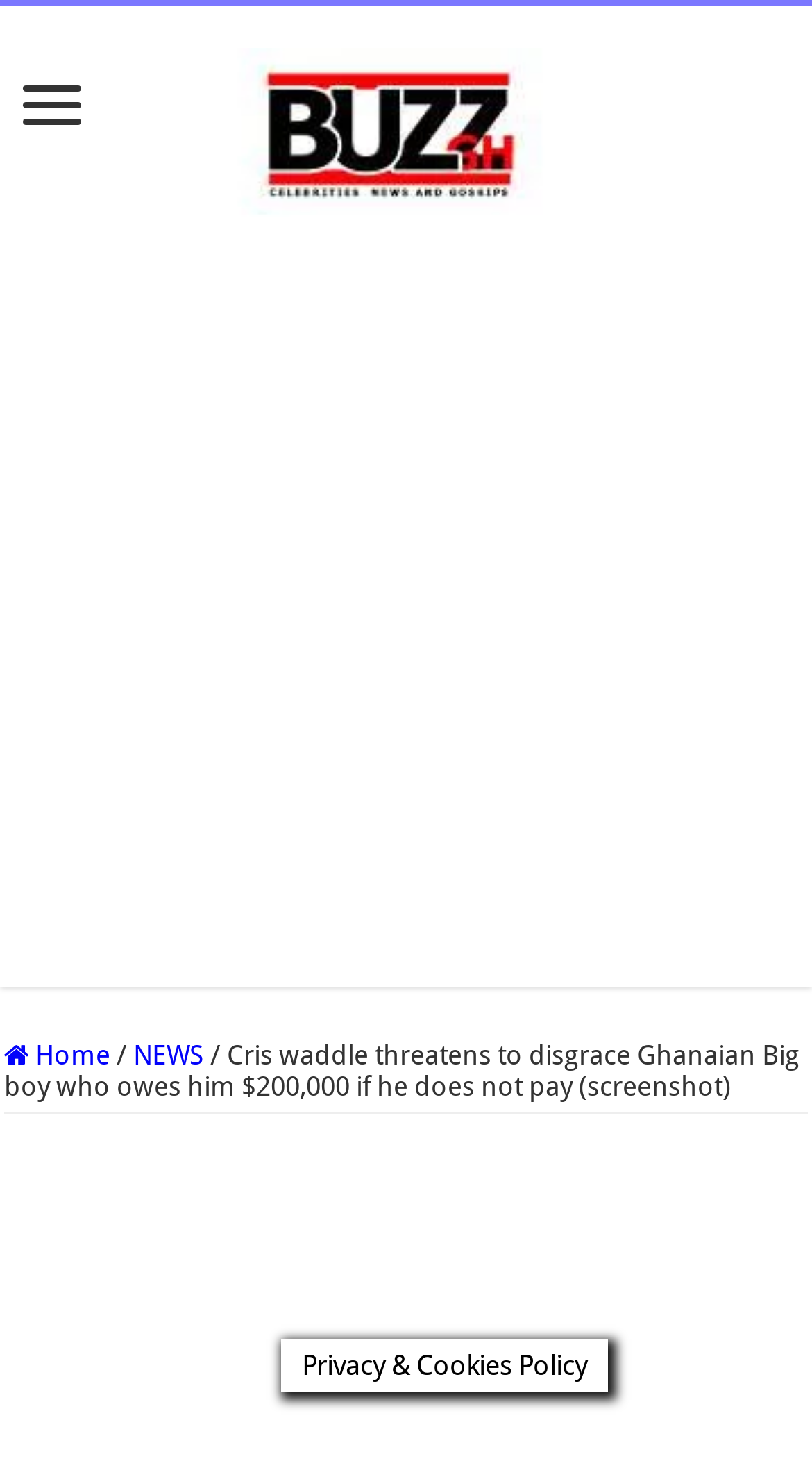Please predict the bounding box coordinates (top-left x, top-left y, bottom-right x, bottom-right y) for the UI element in the screenshot that fits the description: title="Honest Cooking"

None